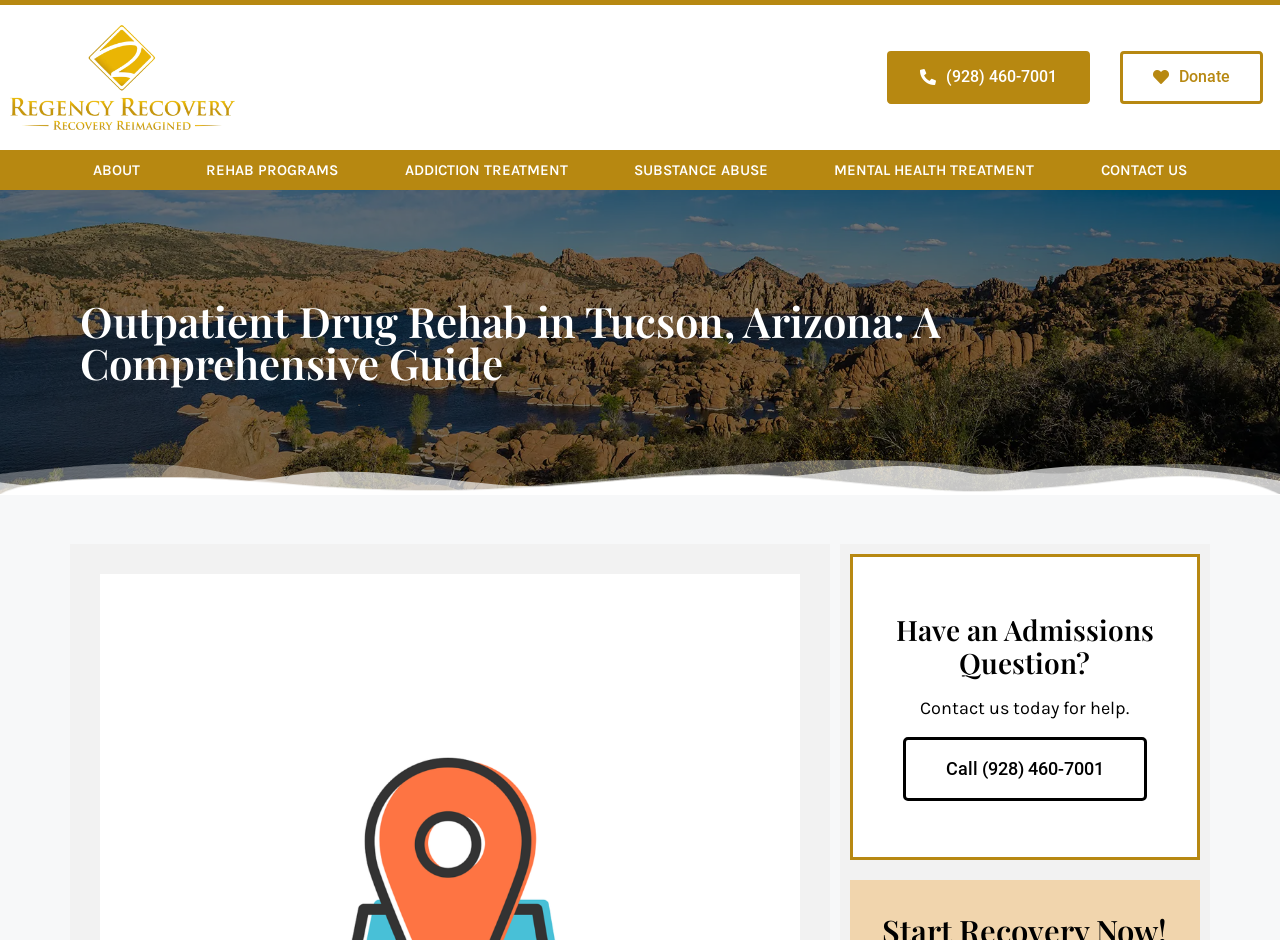Please give the bounding box coordinates of the area that should be clicked to fulfill the following instruction: "Contact us for help". The coordinates should be in the format of four float numbers from 0 to 1, i.e., [left, top, right, bottom].

[0.705, 0.784, 0.896, 0.852]